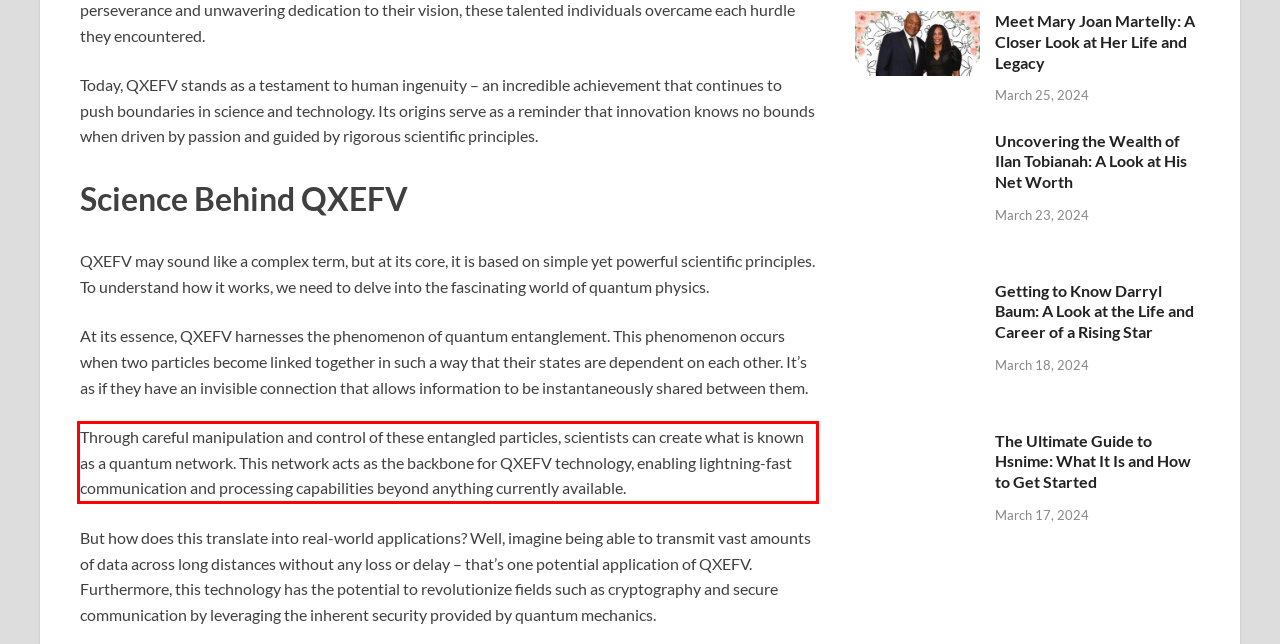Analyze the webpage screenshot and use OCR to recognize the text content in the red bounding box.

Through careful manipulation and control of these entangled particles, scientists can create what is known as a quantum network. This network acts as the backbone for QXEFV technology, enabling lightning-fast communication and processing capabilities beyond anything currently available.